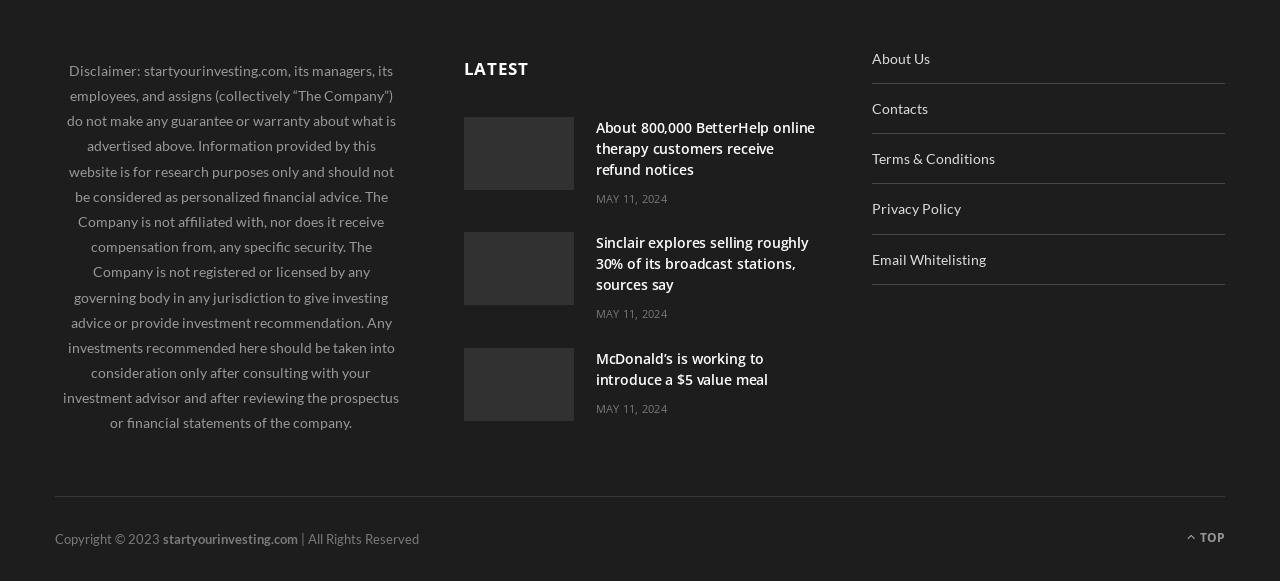Using the provided element description: "Elizabeth S. Torkelsen", determine the bounding box coordinates of the corresponding UI element in the screenshot.

None